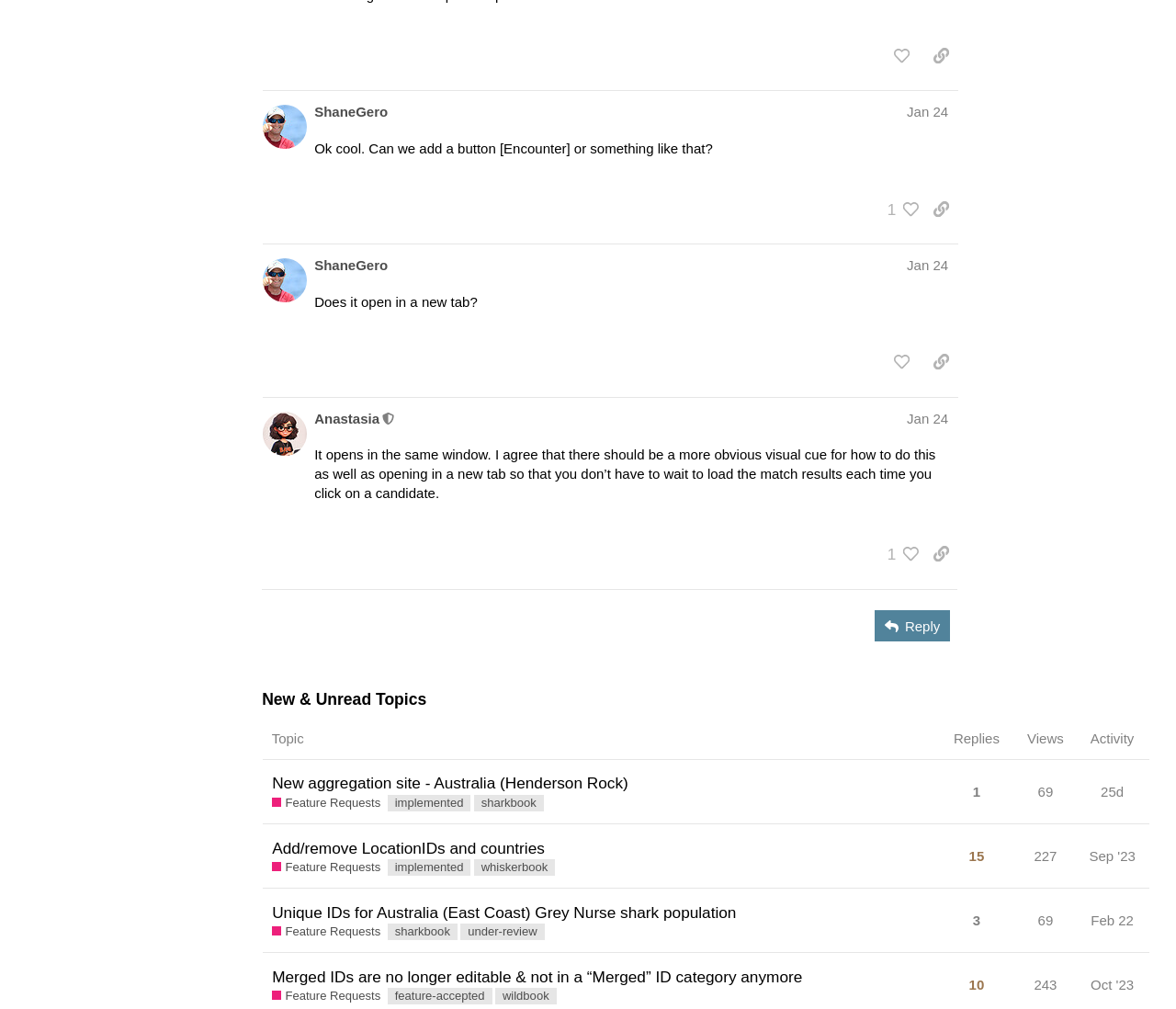Locate the bounding box coordinates of the element I should click to achieve the following instruction: "sort topics by activity".

[0.927, 0.724, 0.964, 0.74]